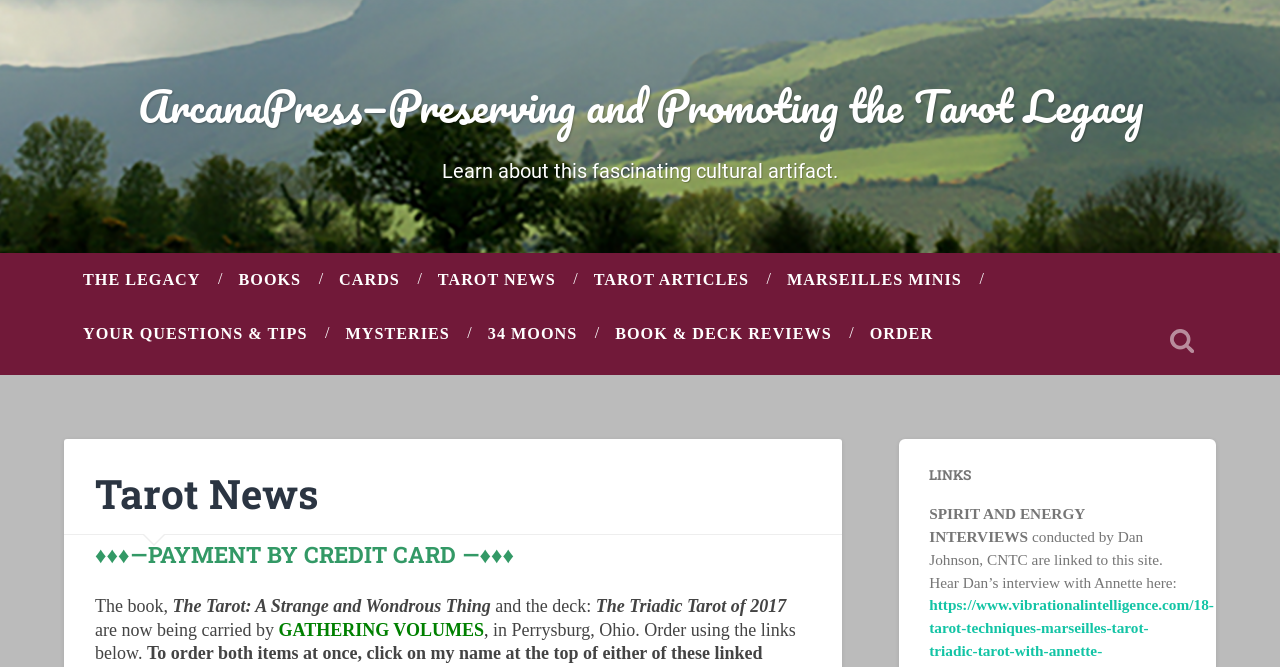Locate the bounding box coordinates of the region to be clicked to comply with the following instruction: "Explore the 'BOOKS' section". The coordinates must be four float numbers between 0 and 1, in the form [left, top, right, bottom].

[0.171, 0.379, 0.25, 0.46]